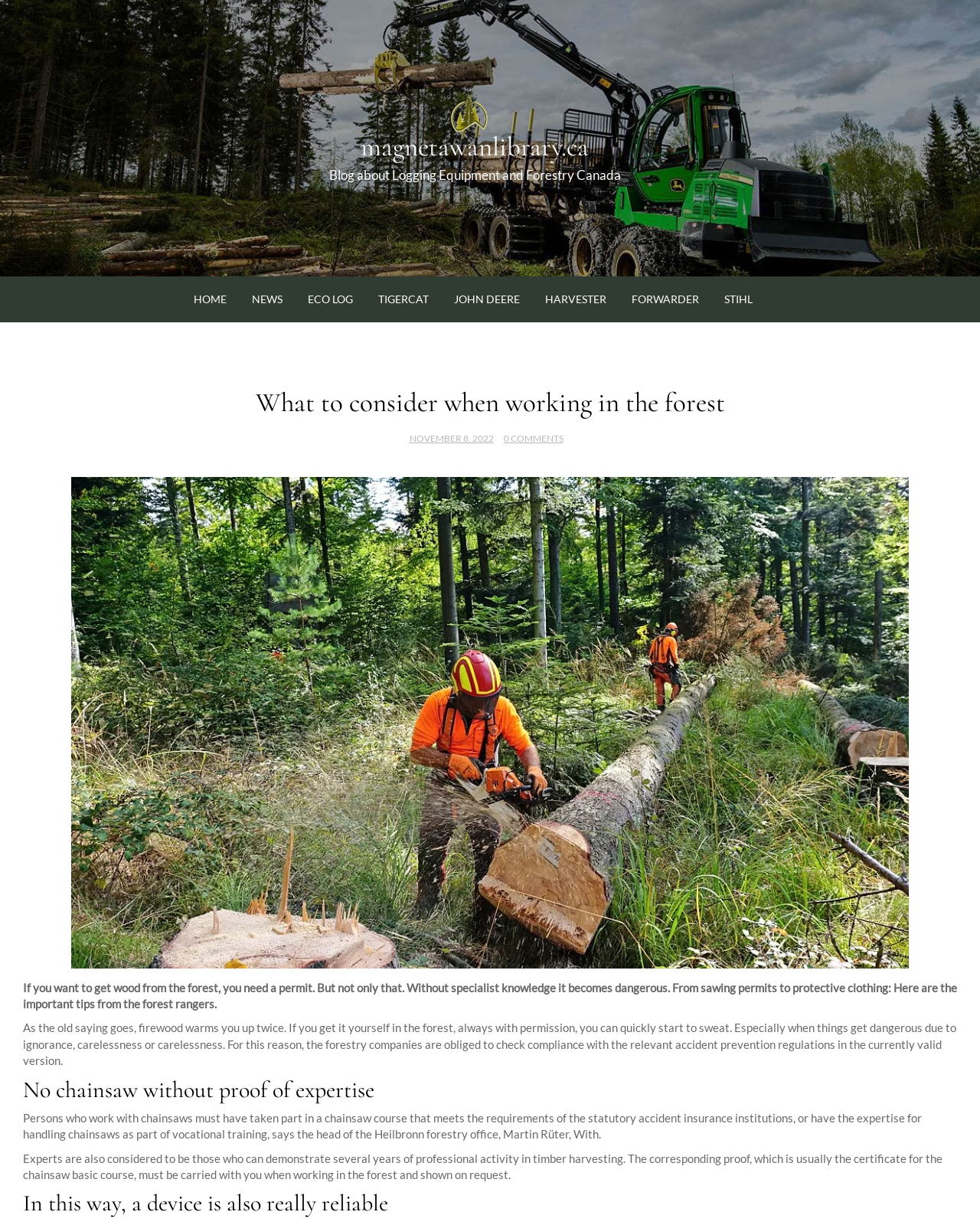Please find the bounding box coordinates of the clickable region needed to complete the following instruction: "Click the 'ECO LOG' link". The bounding box coordinates must consist of four float numbers between 0 and 1, i.e., [left, top, right, bottom].

[0.303, 0.225, 0.372, 0.26]